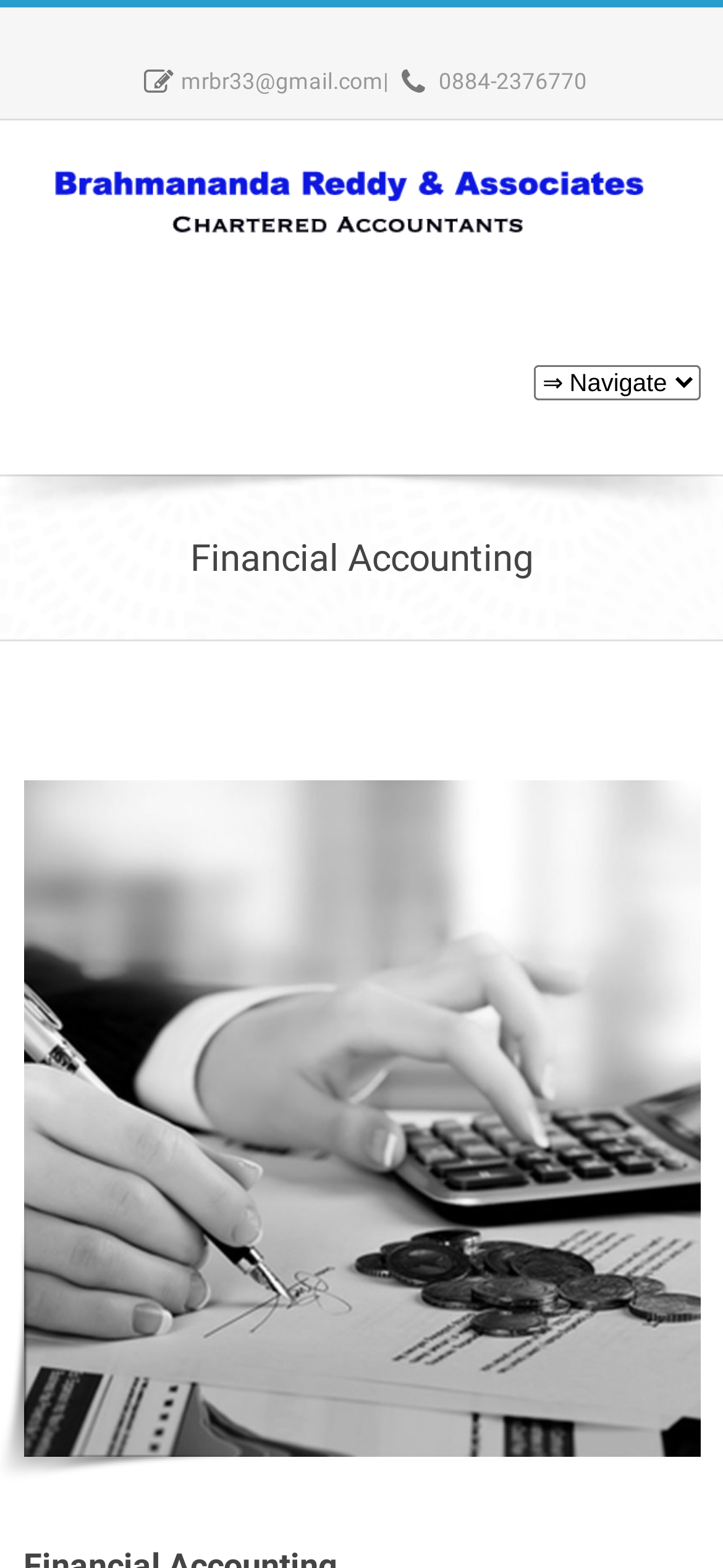Utilize the details in the image to thoroughly answer the following question: Is the combobox expanded?

The combobox on the webpage is not expanded, as indicated by the 'expanded: False' property.